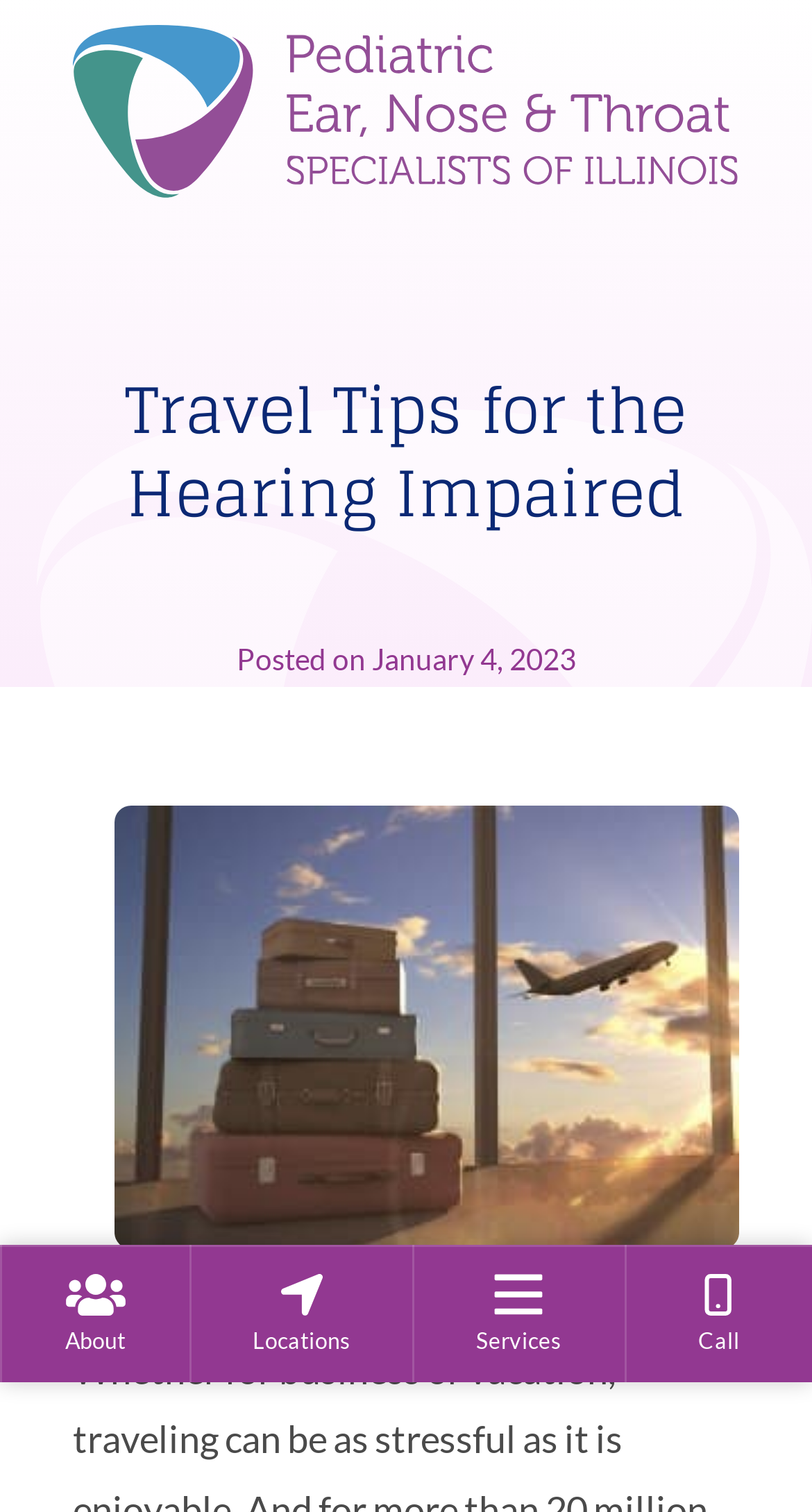What is the main heading of this webpage? Please extract and provide it.

Travel Tips for the Hearing Impaired